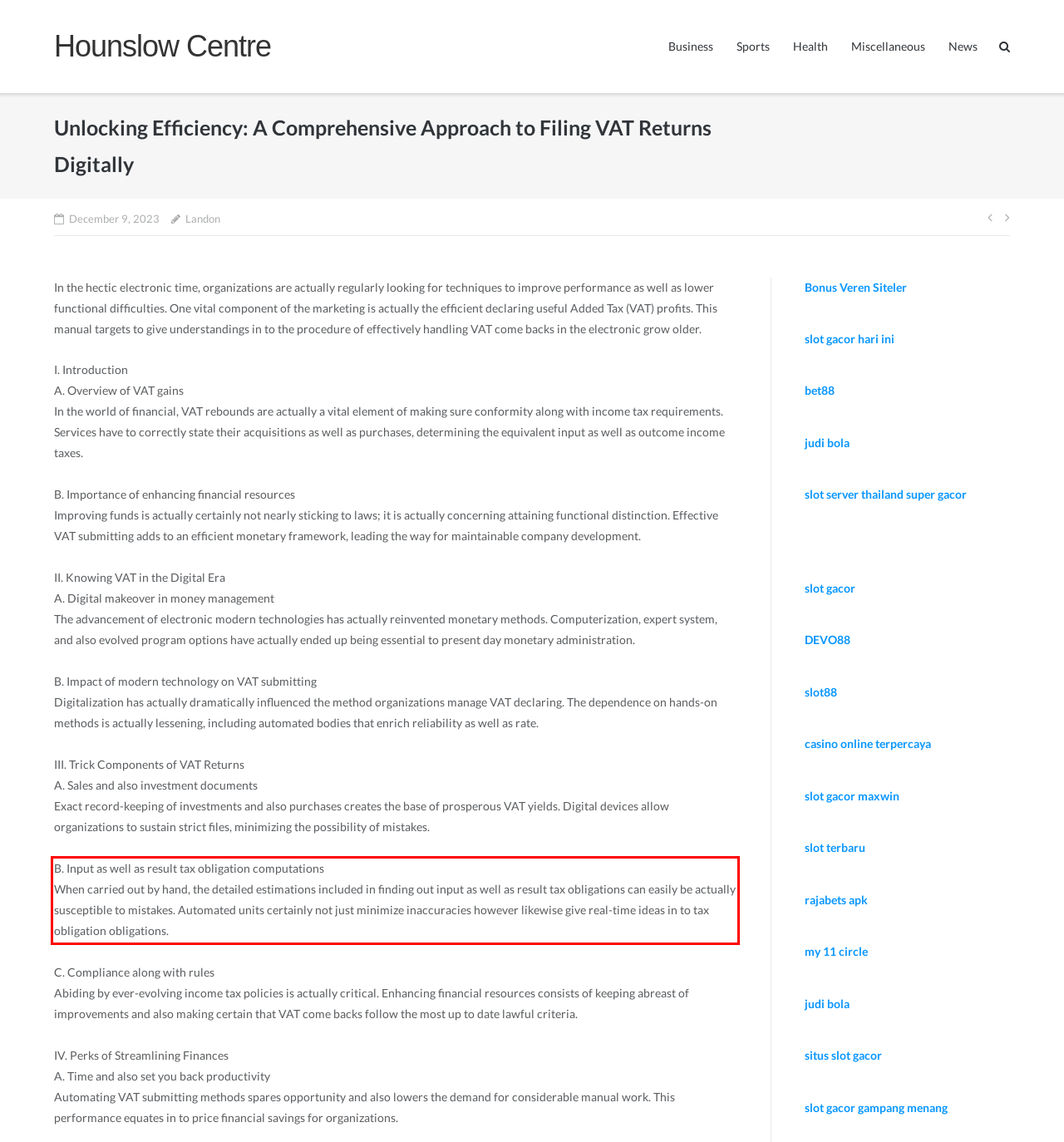Please perform OCR on the text within the red rectangle in the webpage screenshot and return the text content.

B. Input as well as result tax obligation computations When carried out by hand, the detailed estimations included in finding out input as well as result tax obligations can easily be actually susceptible to mistakes. Automated units certainly not just minimize inaccuracies however likewise give real-time ideas in to tax obligation obligations.